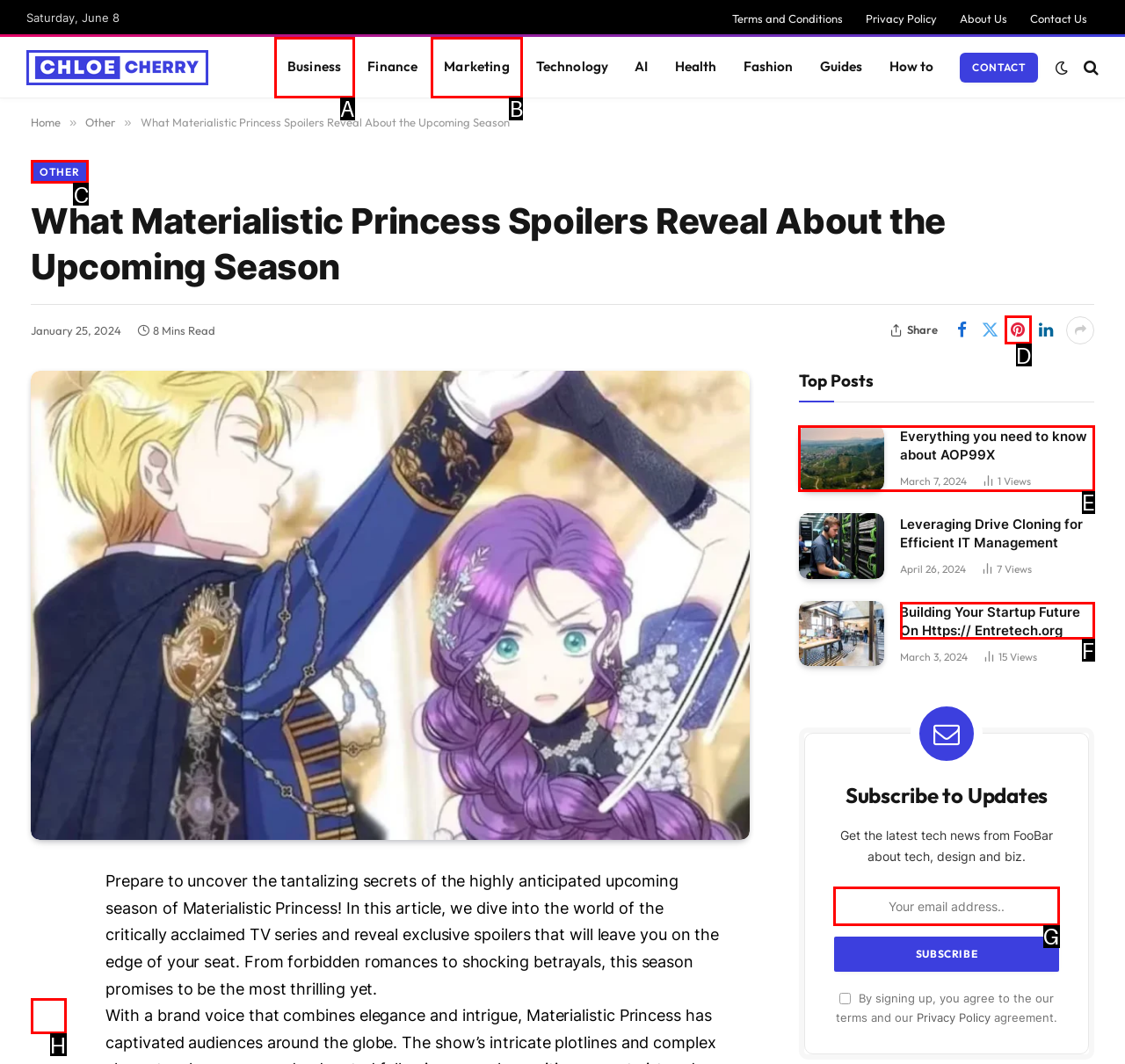From the given options, indicate the letter that corresponds to the action needed to complete this task: Read the article 'Everything you need to know about AOP99X'. Respond with only the letter.

E